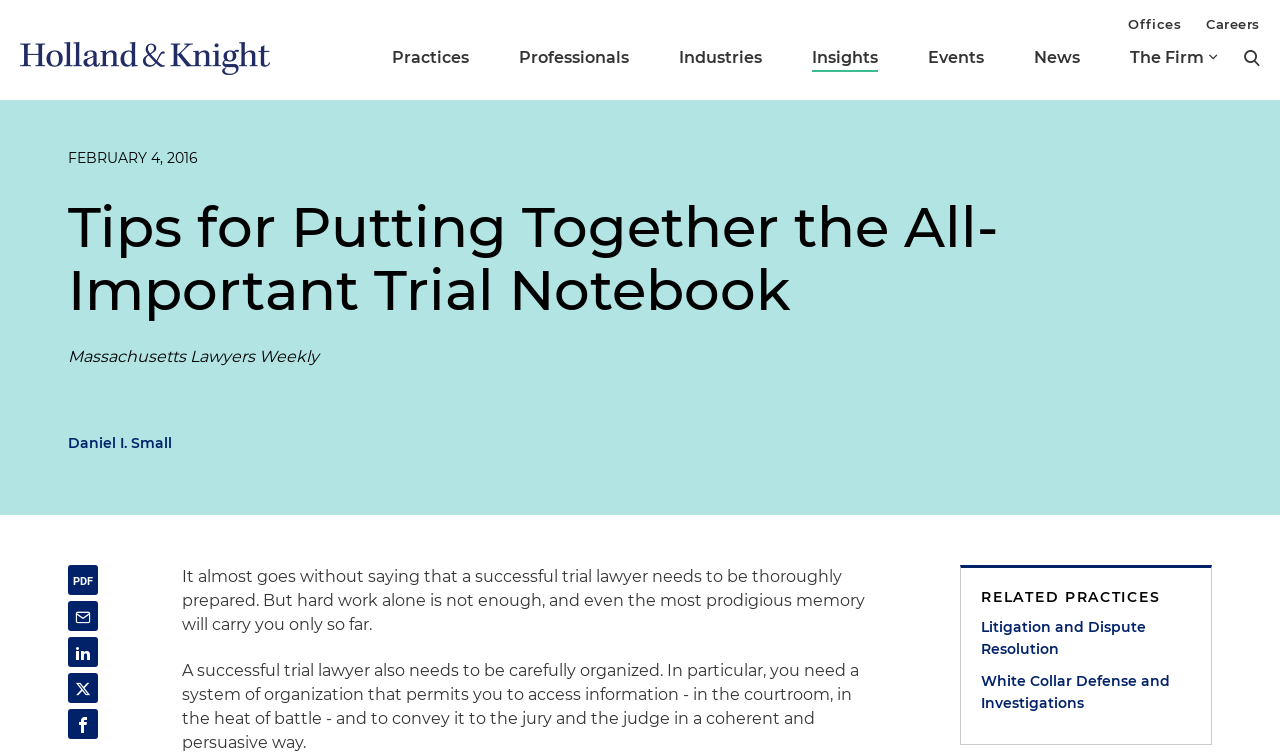Produce a meticulous description of the webpage.

The webpage appears to be an article from the law firm Holland & Knight, with the title "Tips for Putting Together the All-Important Trial Notebook" and a publication date of February 4, 2016. 

At the top left corner, there is a logo of Holland & Knight, accompanied by a link to the firm's homepage. To the right of the logo, there are several links to different sections of the website, including Practices, Professionals, Industries, Insights, Events, and News. 

Below these links, there is a button labeled "The Firm" and a search button at the top right corner. 

Further down, there are two links to Offices and Careers at the top right corner. 

The main content of the article begins with a heading that repeats the title of the article. Below the heading, there is a mention of the publication source, Massachusetts Lawyers Weekly, and the author, Daniel I. Small. 

There are several links to the right of the author's name, including a PDF link and four social media sharing links. 

The article itself is divided into two paragraphs, which discuss the importance of organization for a successful trial lawyer. The text explains that a trial lawyer needs to be thoroughly prepared and have a system of organization to access information in the courtroom. 

At the bottom of the page, there is a section labeled "RELATED PRACTICES" with two links to related practices, Litigation and Dispute Resolution, and White Collar Defense and Investigations.